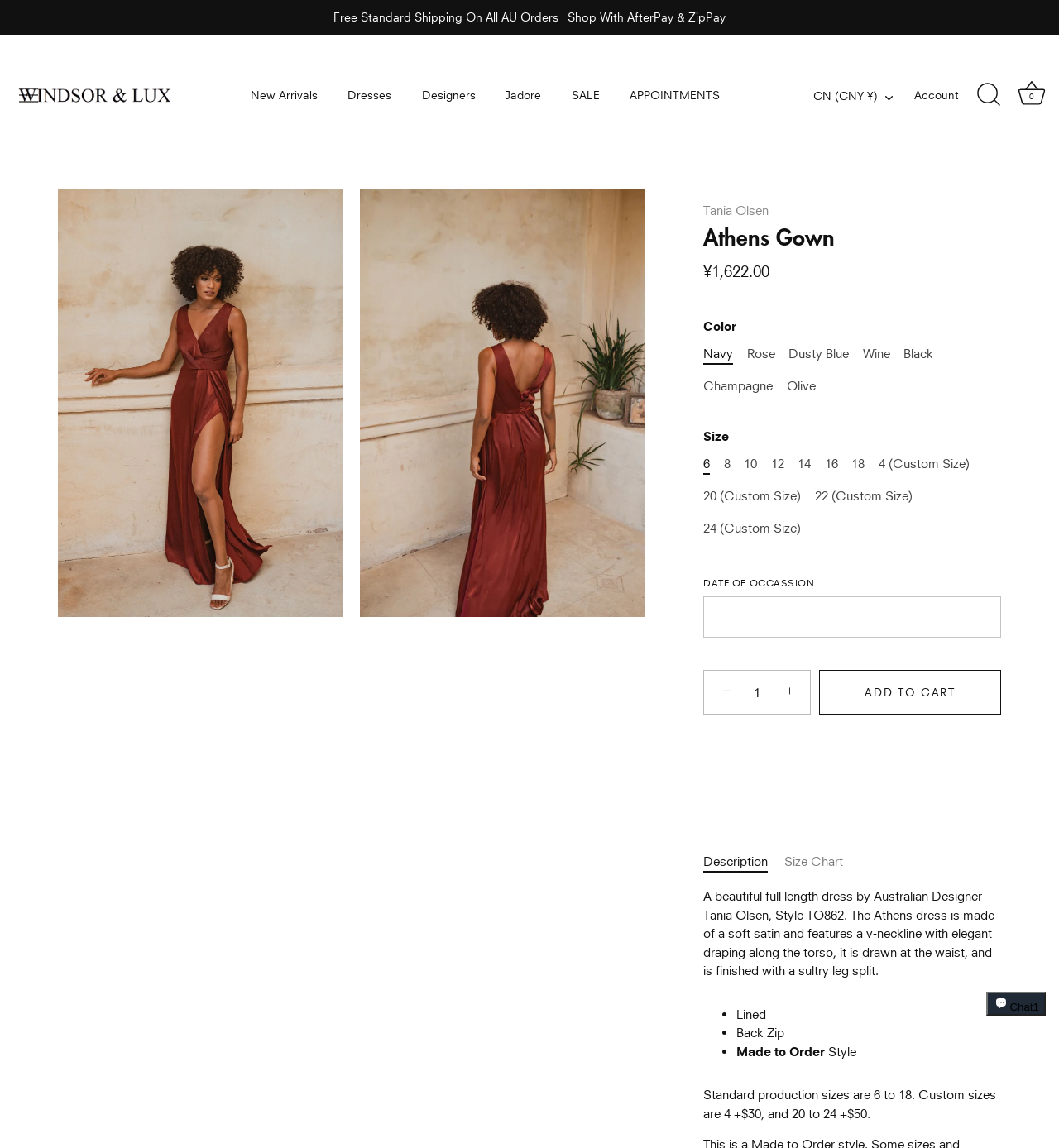Please find the bounding box coordinates (top-left x, top-left y, bottom-right x, bottom-right y) in the screenshot for the UI element described as follows: Navy

[0.664, 0.301, 0.692, 0.314]